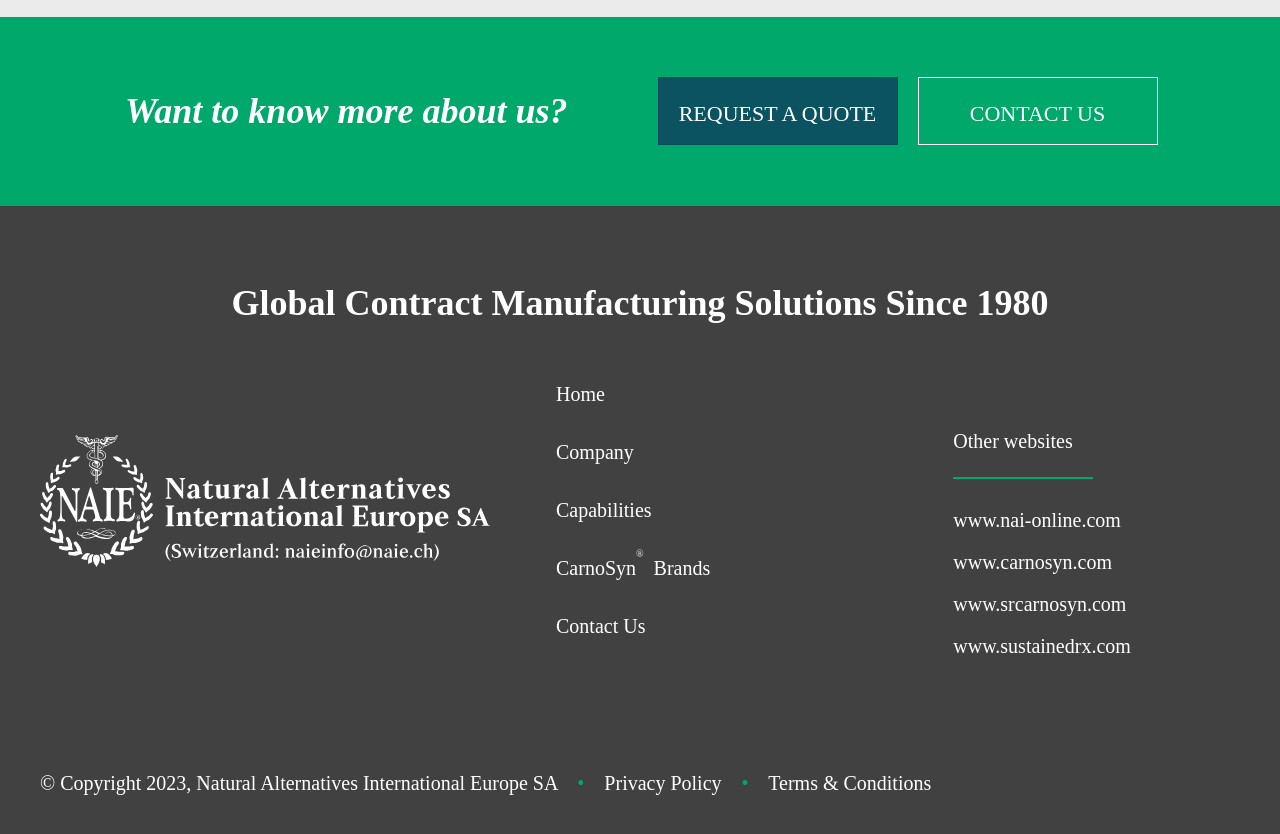Identify the bounding box coordinates necessary to click and complete the given instruction: "Check the recent post about Alan Wake 2 review".

None